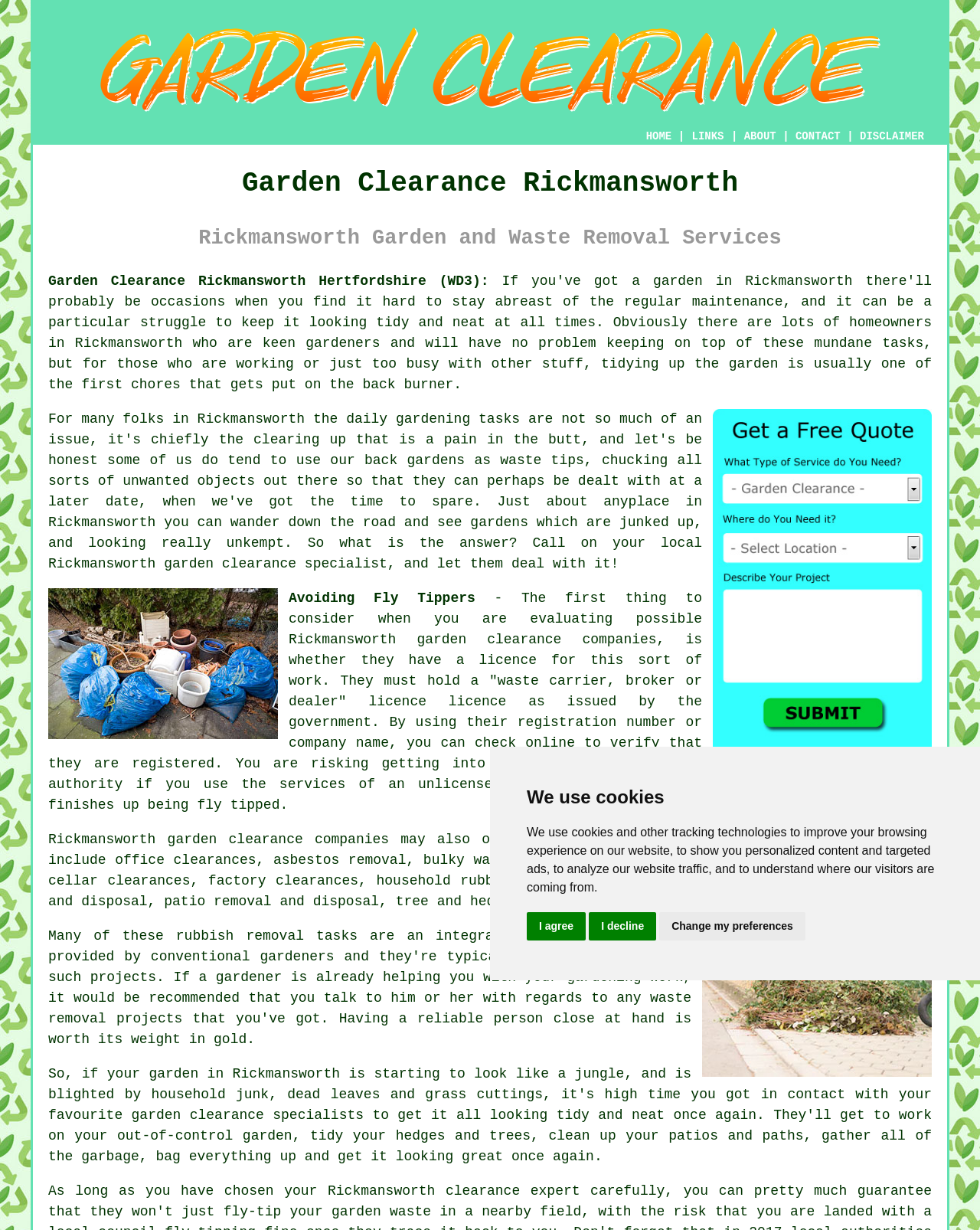What is the purpose of checking a company's licence?
From the details in the image, answer the question comprehensively.

According to the webpage, it is recommended to check a company's licence to verify that they are registered and legitimate. This is to avoid using the services of an unlicensed company, which can lead to trouble with the local authority.